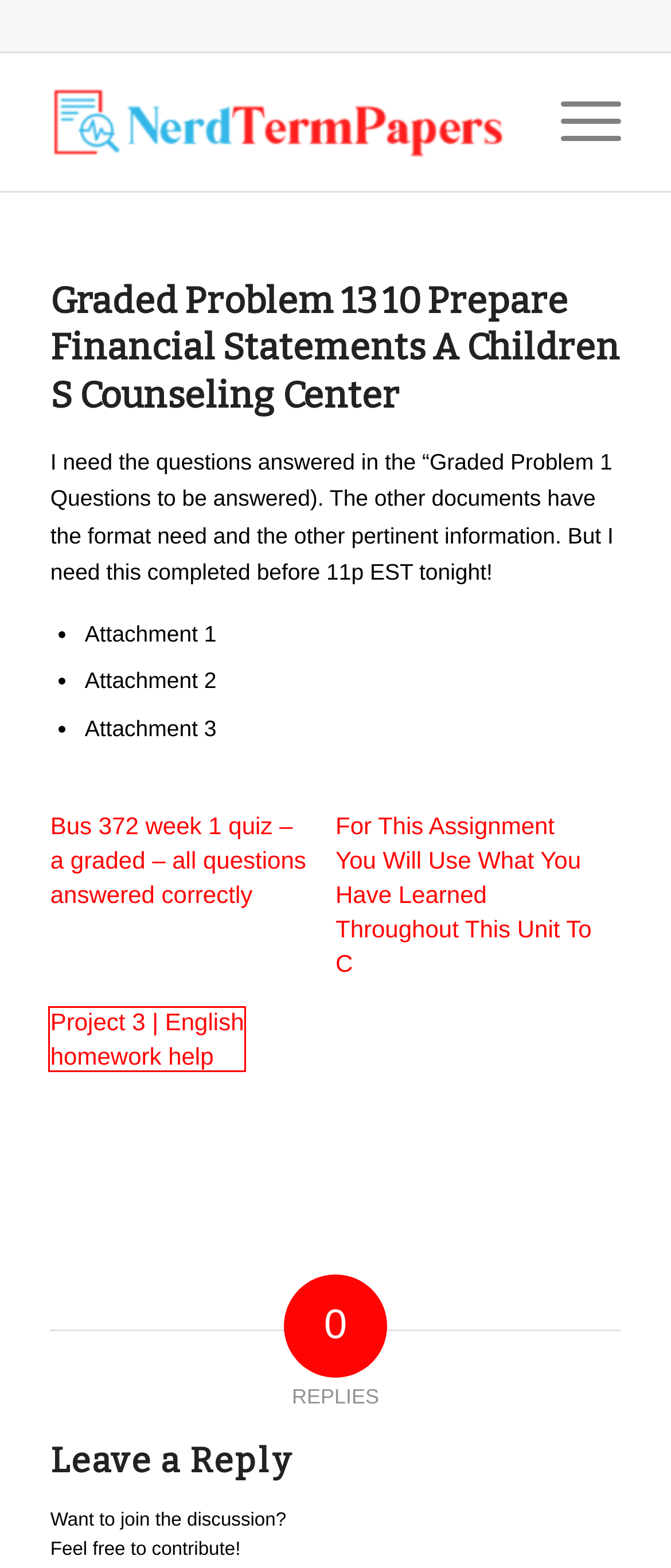Analyze the screenshot of a webpage with a red bounding box and select the webpage description that most accurately describes the new page resulting from clicking the element inside the red box. Here are the candidates:
A. Services – nerdtermpapers
B. How It Works – nerdtermpapers
C. Log In ‹ nerdtermpapers — WordPress
D. Project 3 | English homework help – nerdtermpapers
E. Bus 372 week 1 quiz – a graded – all questions answered correctly – nerdtermpapers
F. For This Assignment You Will Use What You Have Learned Throughout This Unit To C – nerdtermpapers
G. Order 1000503: part 1 – the analysis and interpretation of – nerdtermpapers
H. nerdtermpapers – Getting An A+ Is Easy

D